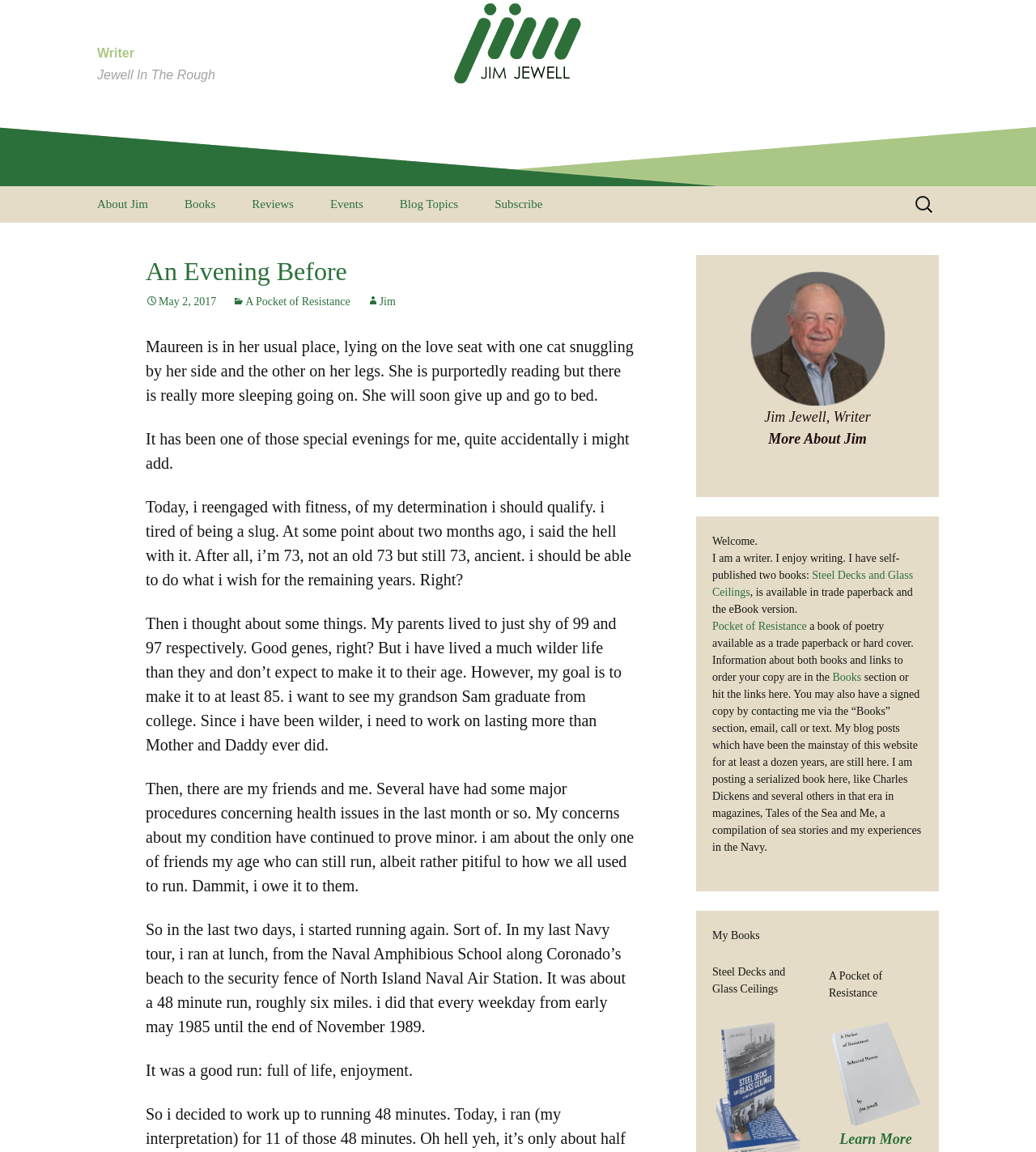Answer the following inquiry with a single word or phrase:
What is the author's goal in terms of age?

85